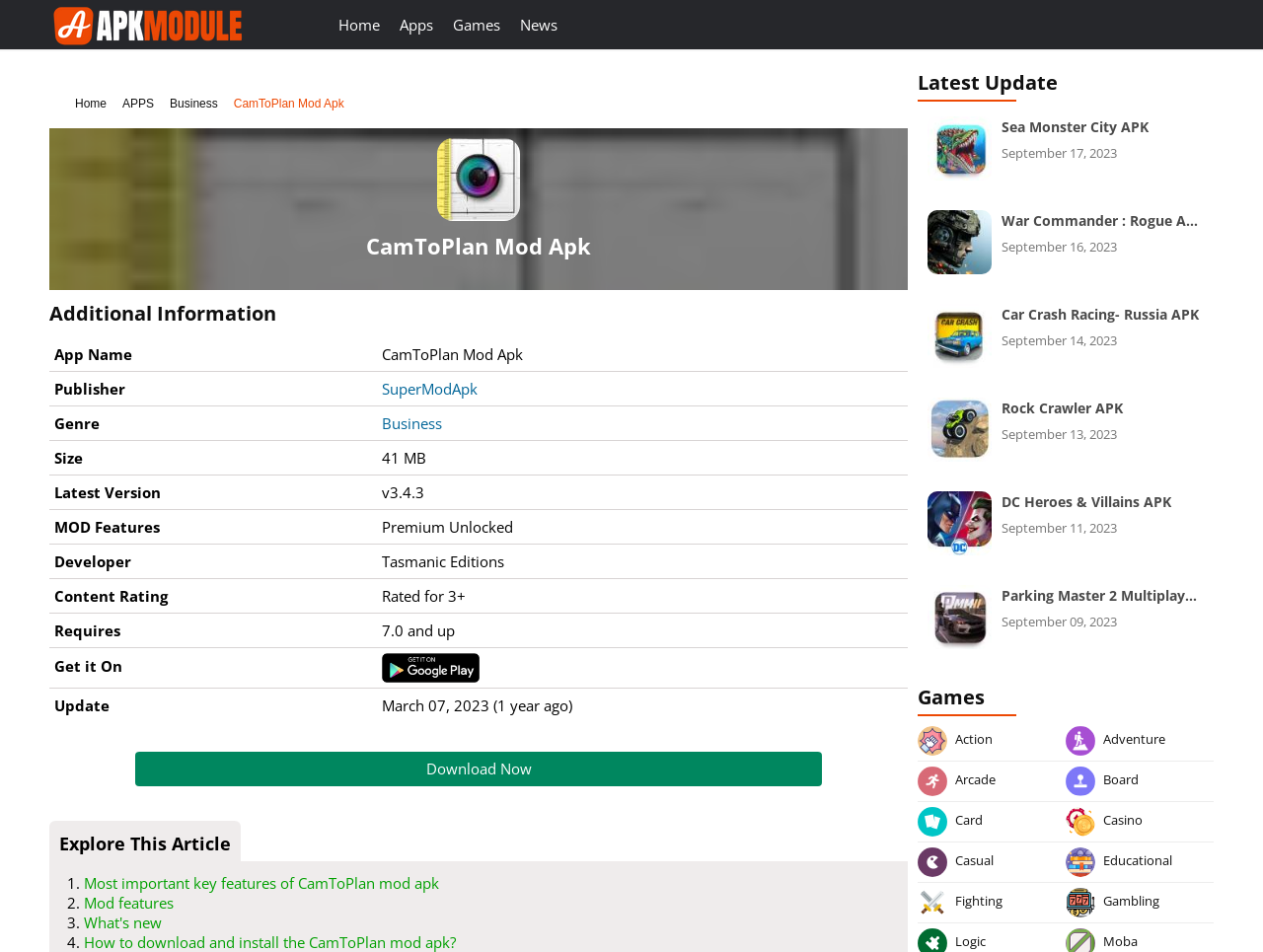What is the genre of the app?
Provide a fully detailed and comprehensive answer to the question.

The genre of the app can be found in the table under the 'Genre' column, which is located in the 'Additional Information' section of the webpage.